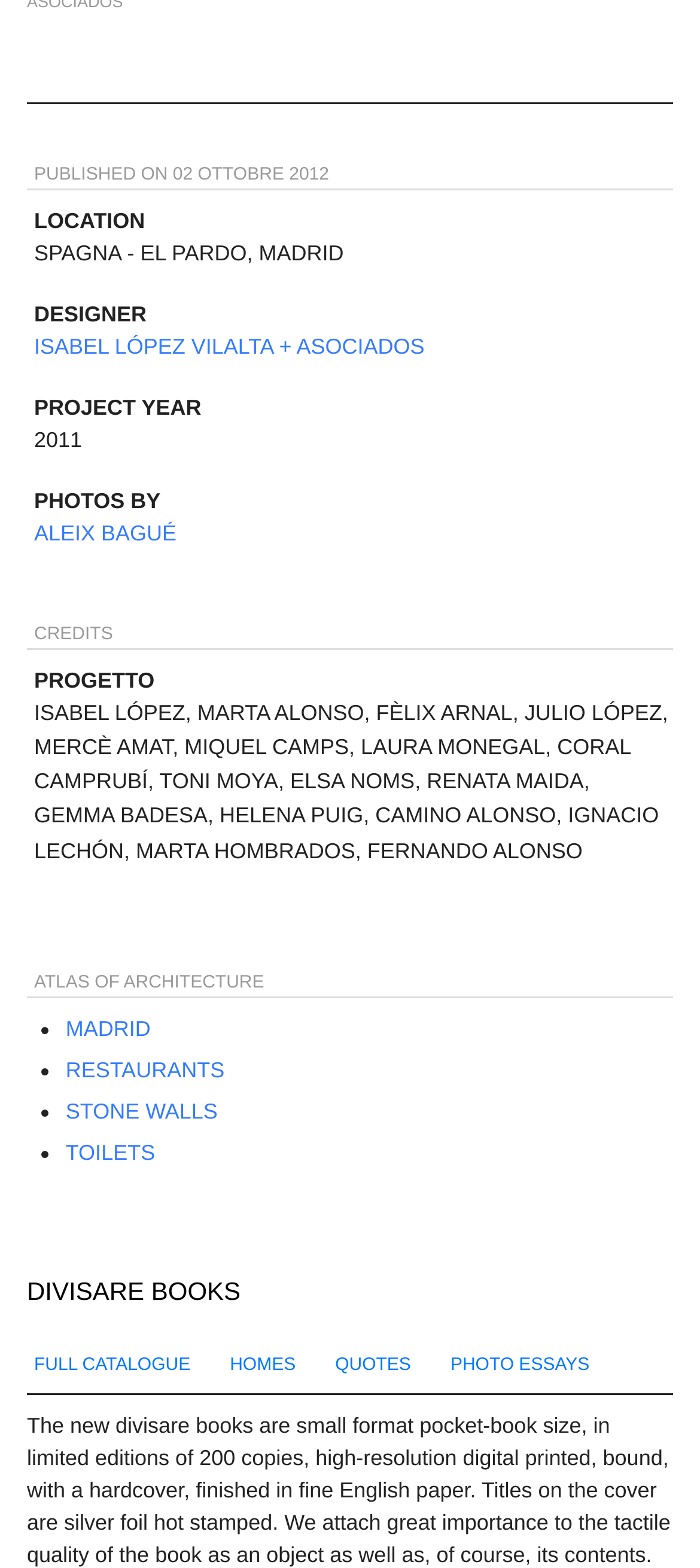Give a concise answer using one word or a phrase to the following question:
What type of architecture is featured in the project?

STONE WALLS